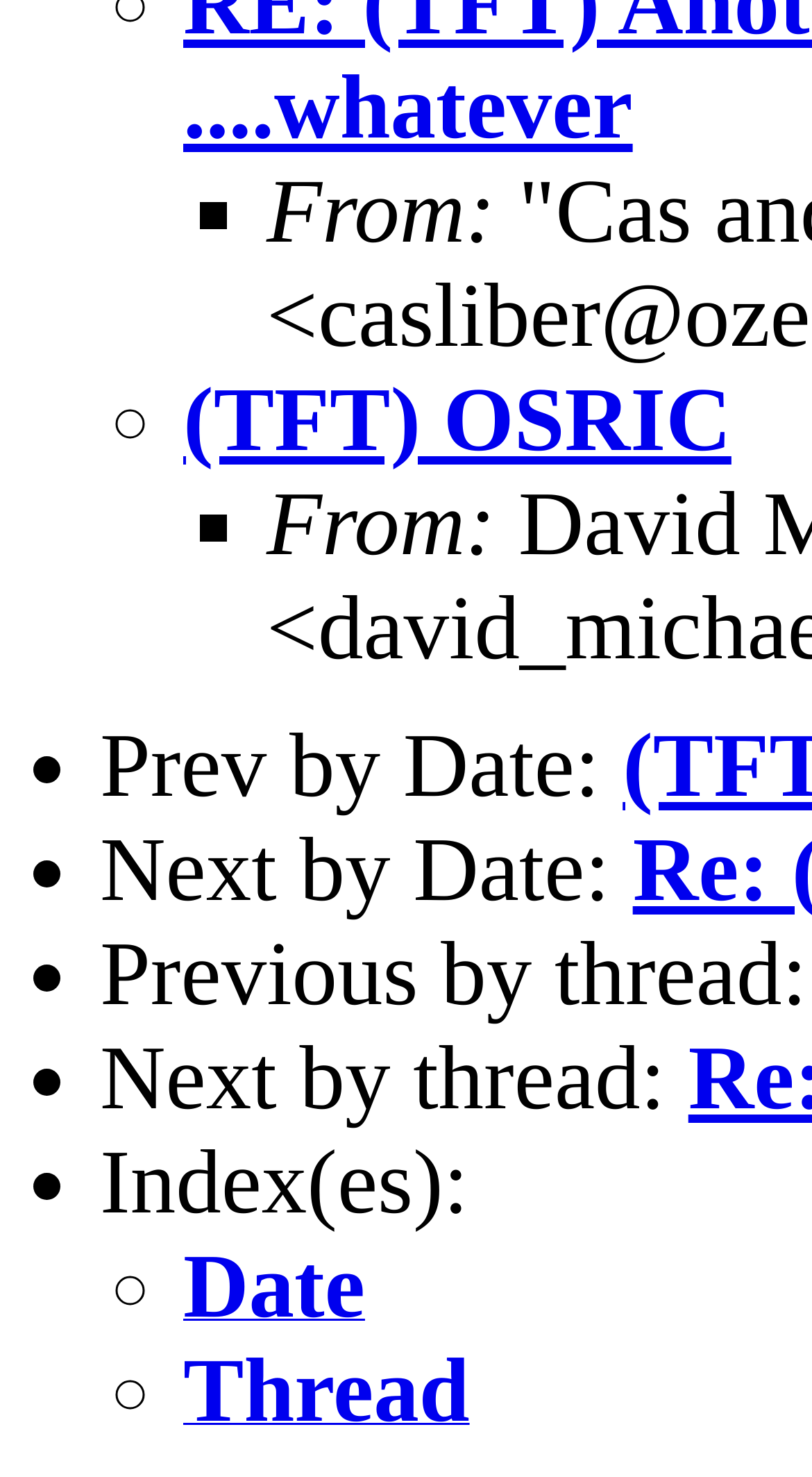Show the bounding box coordinates for the HTML element described as: "(TFT) OSRIC".

[0.226, 0.251, 0.901, 0.319]